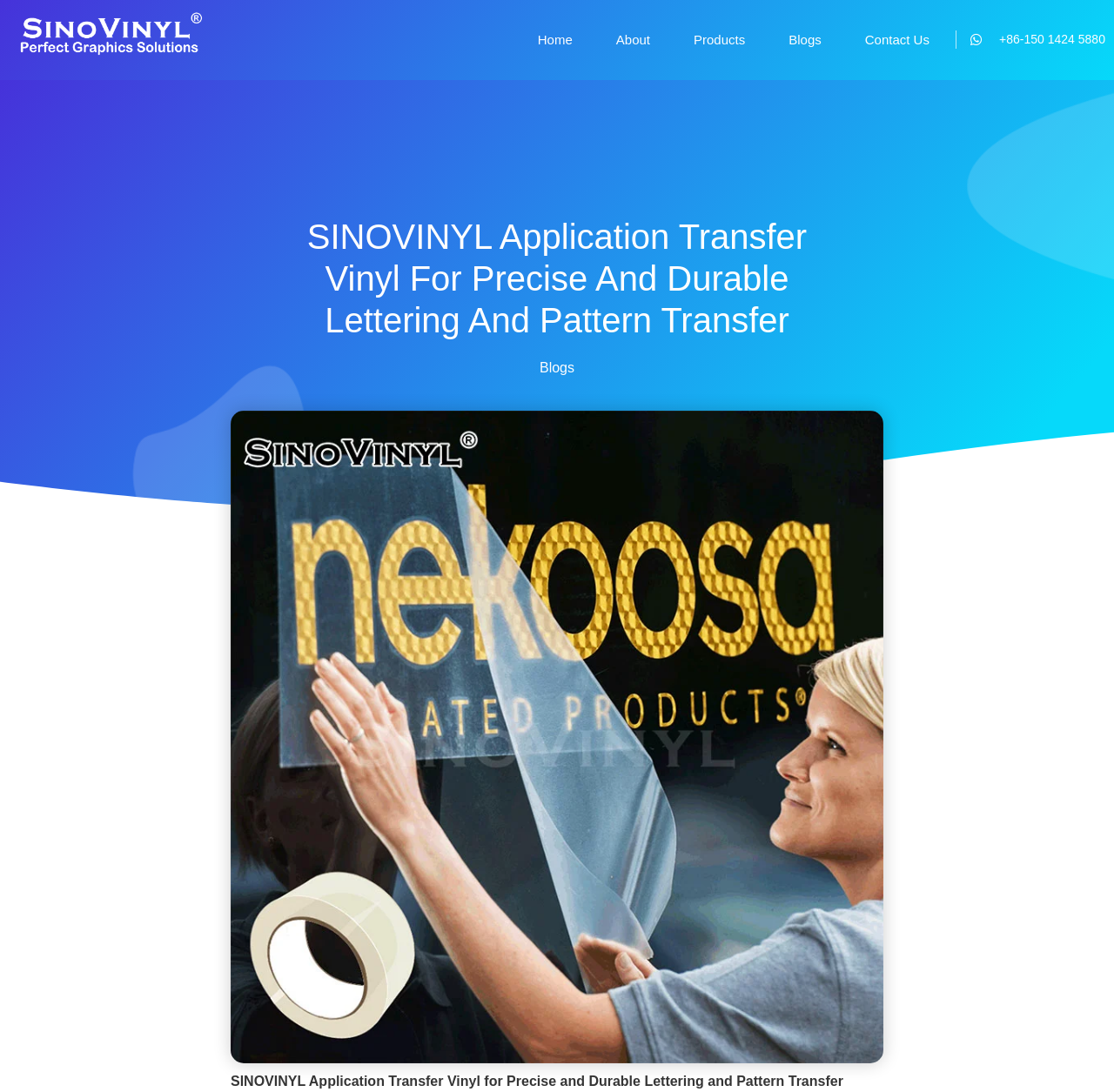Answer succinctly with a single word or phrase:
What is the phone number?

+86-150 1424 5880